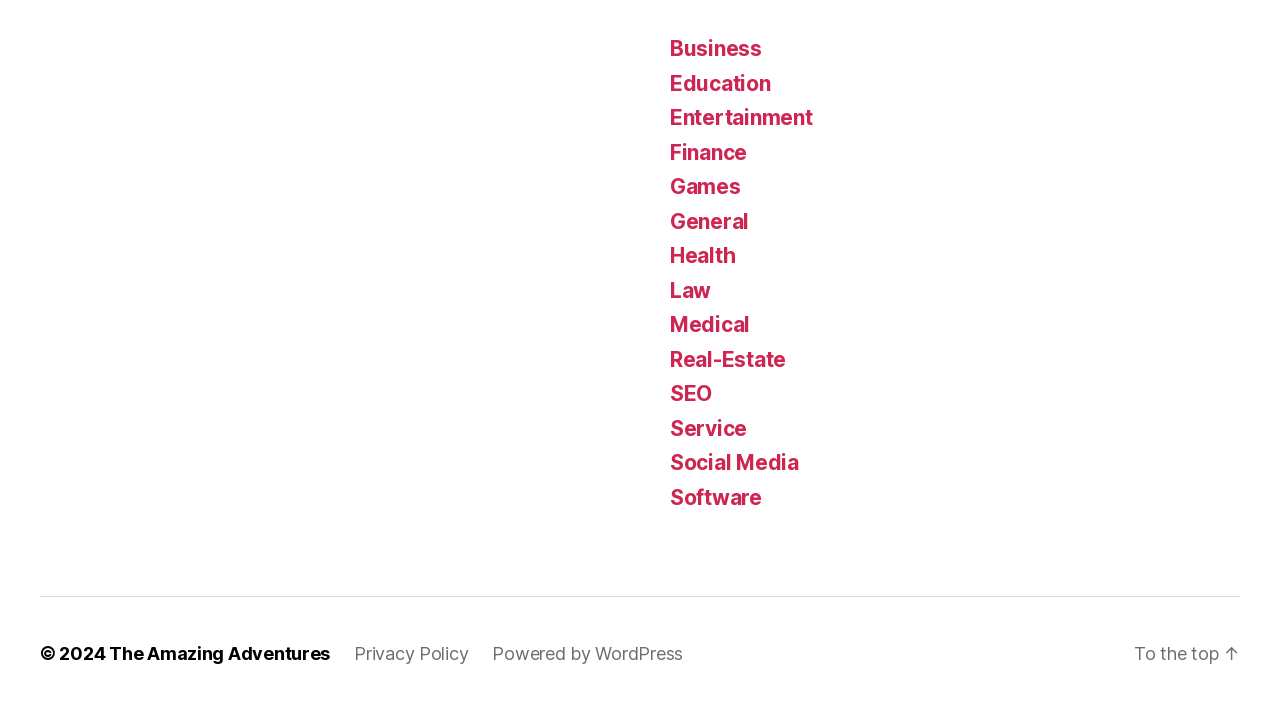Find the bounding box coordinates for the element described here: "At home on the road".

None